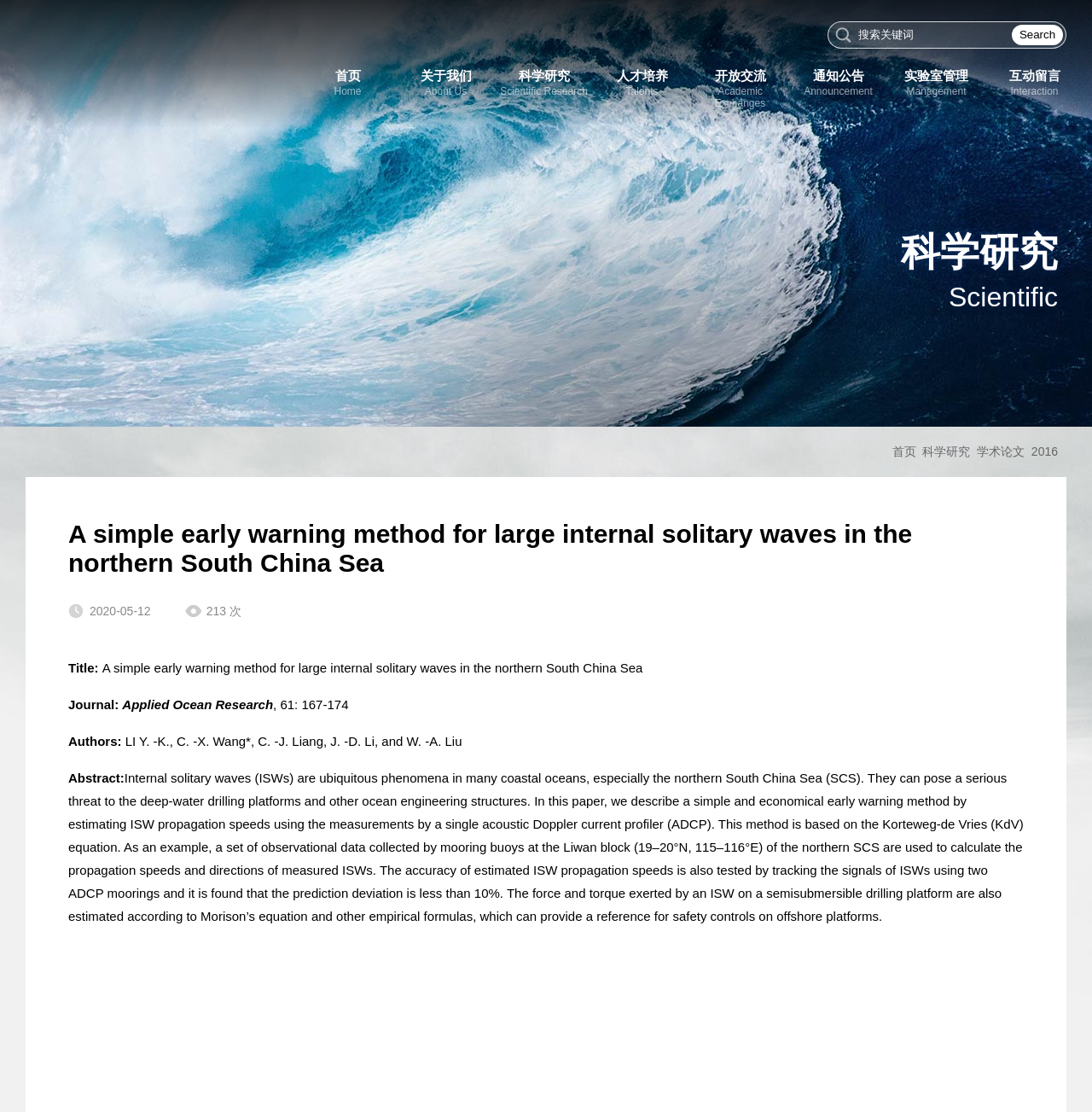What is the name of the research field?
Please answer the question with a detailed and comprehensive explanation.

This answer can be obtained by looking at the navigation menu on the top of the webpage, where '科学研究 Scientific Research' is one of the options.